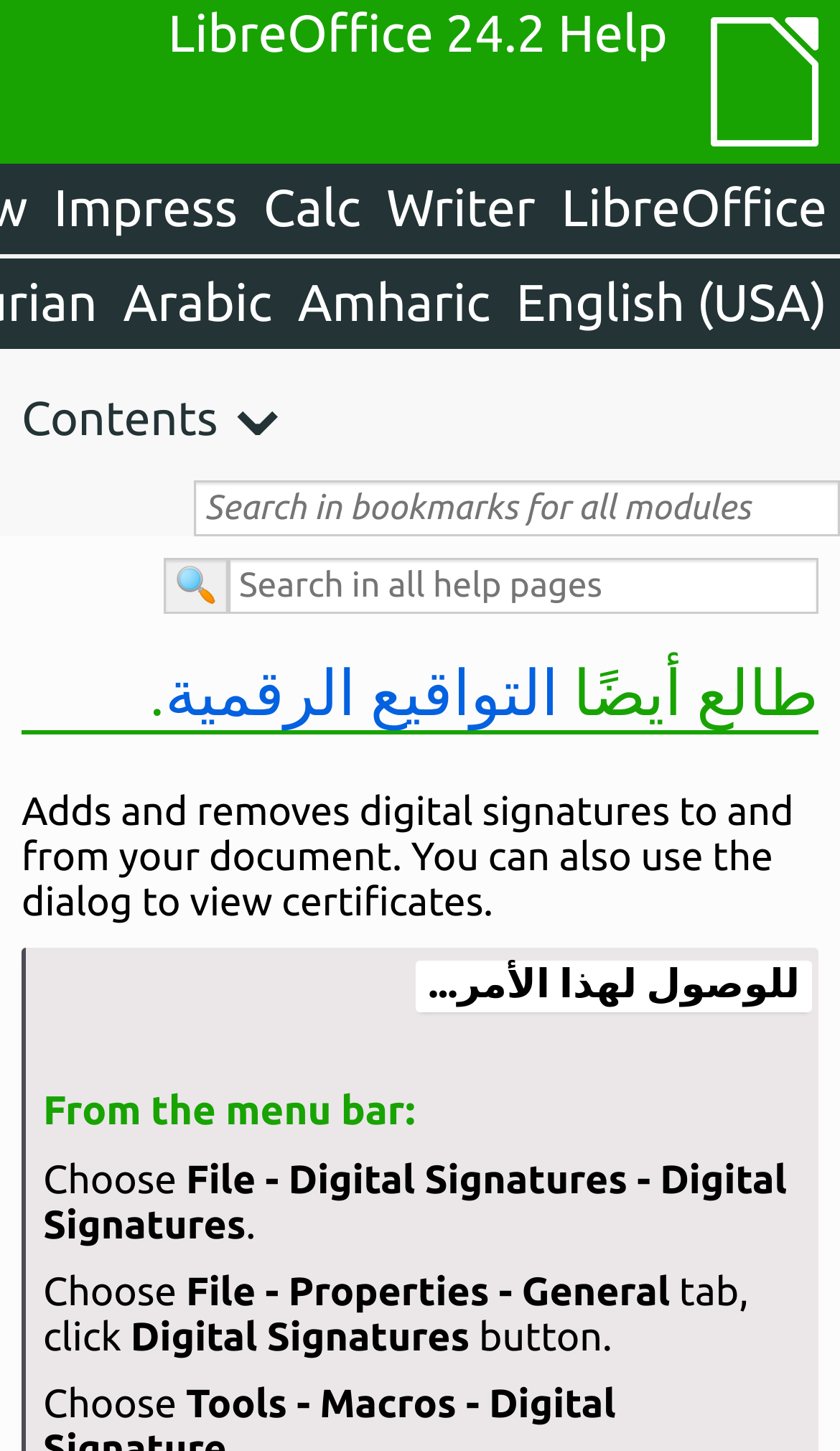Could you specify the bounding box coordinates for the clickable section to complete the following instruction: "Search in bookmarks for all modules"?

[0.231, 0.331, 1.0, 0.37]